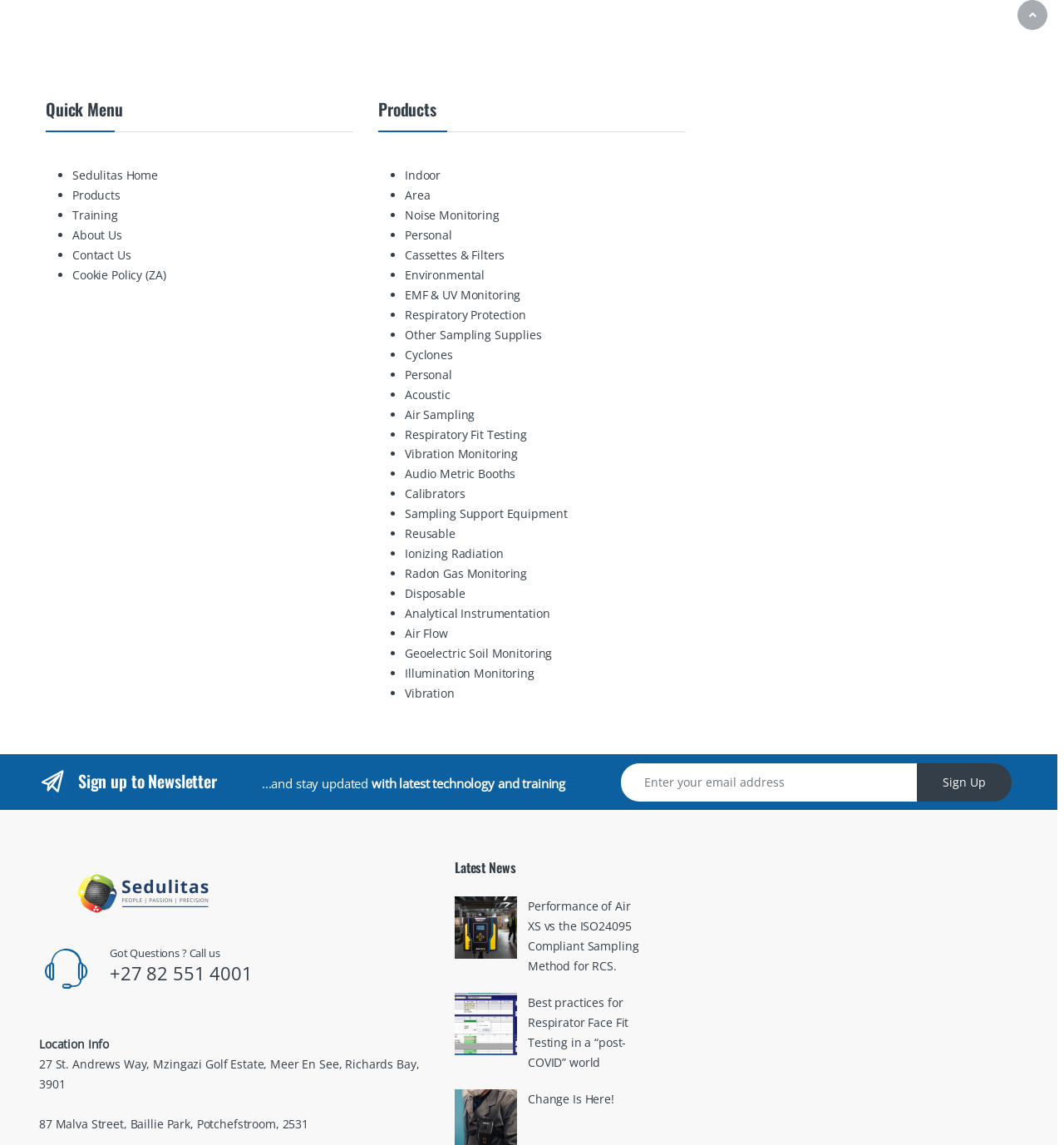Use a single word or phrase to answer the question:
What is the main category of products offered by Sedulitas?

Environmental monitoring